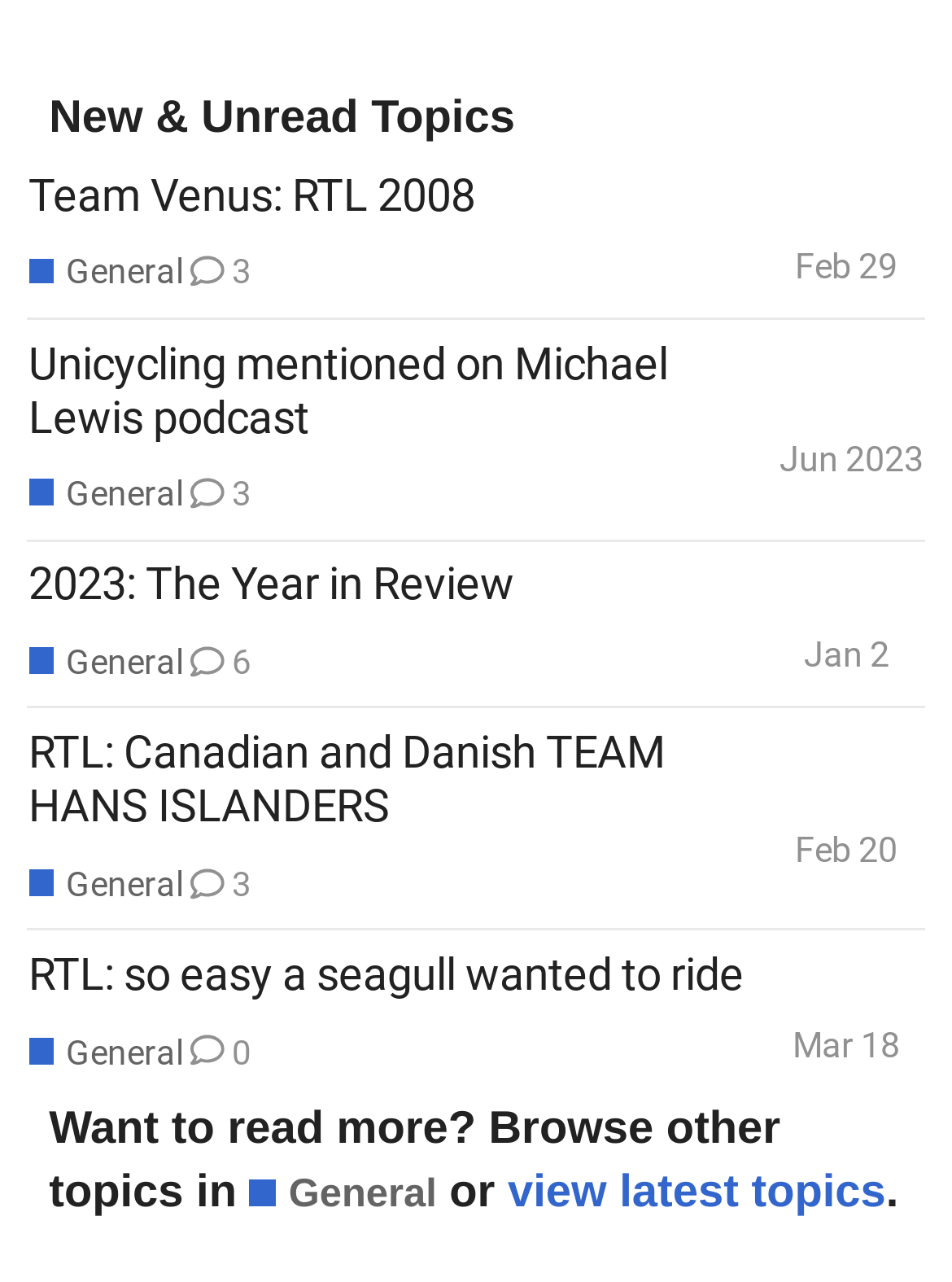Please answer the following question using a single word or phrase: 
What is the purpose of the link 'view latest topics'?

To view latest topics